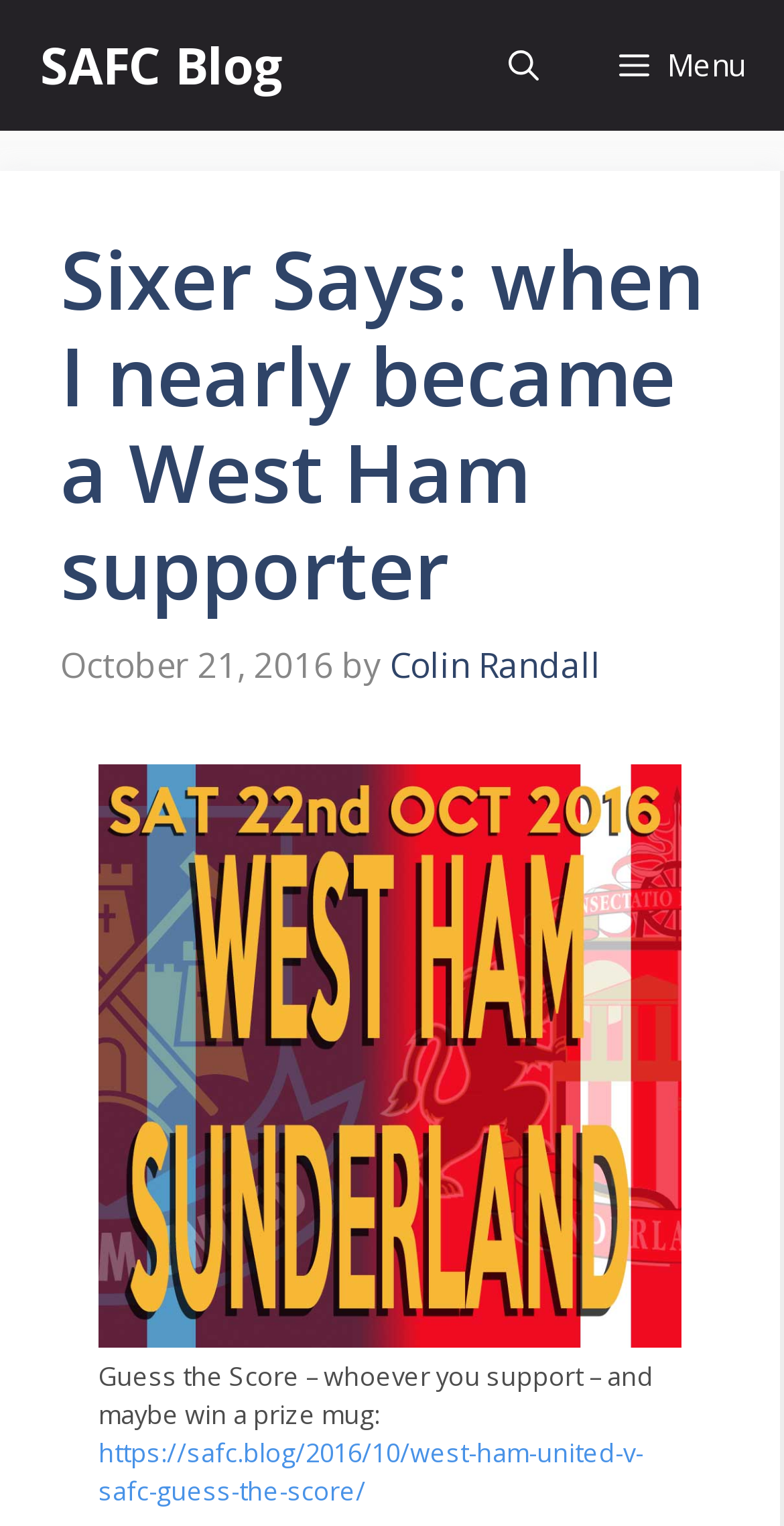What is the prize mentioned in the article?
Using the image, answer in one word or phrase.

prize mug